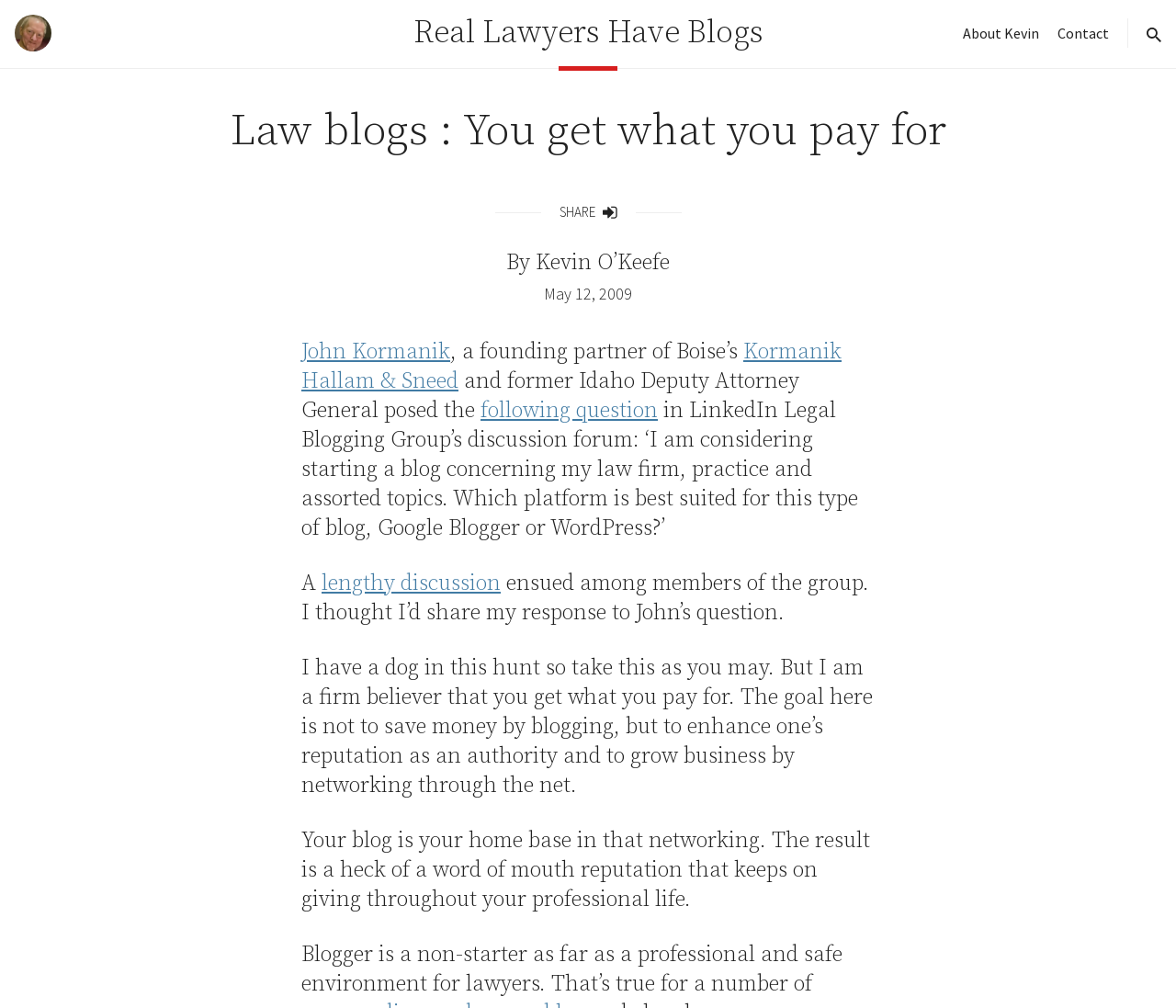Determine the title of the webpage and give its text content.

Law blogs : You get what you pay for